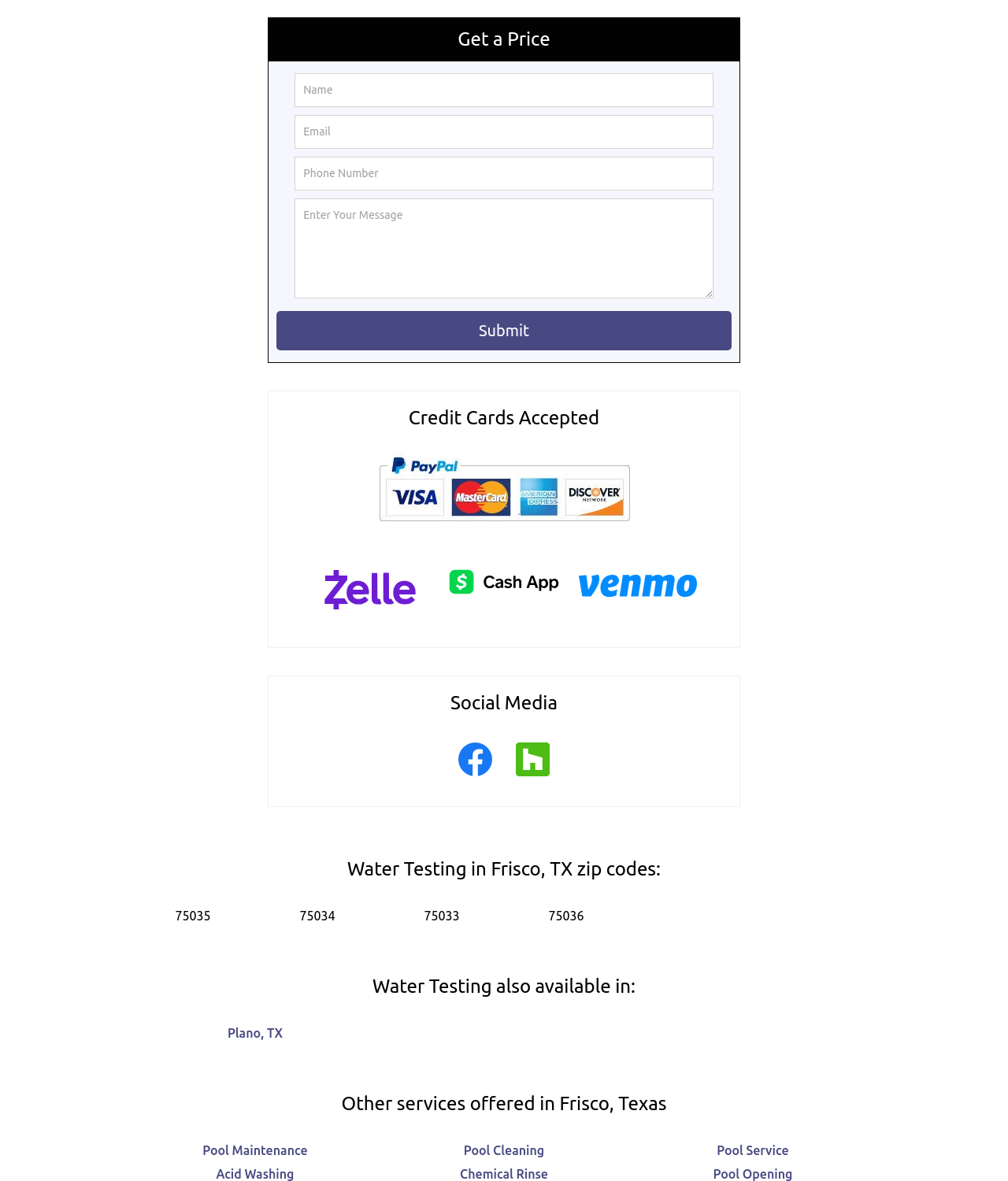Please give a succinct answer to the question in one word or phrase:
What zip codes are served for water testing in Frisco, TX?

75035, 75034, 75033, 75036